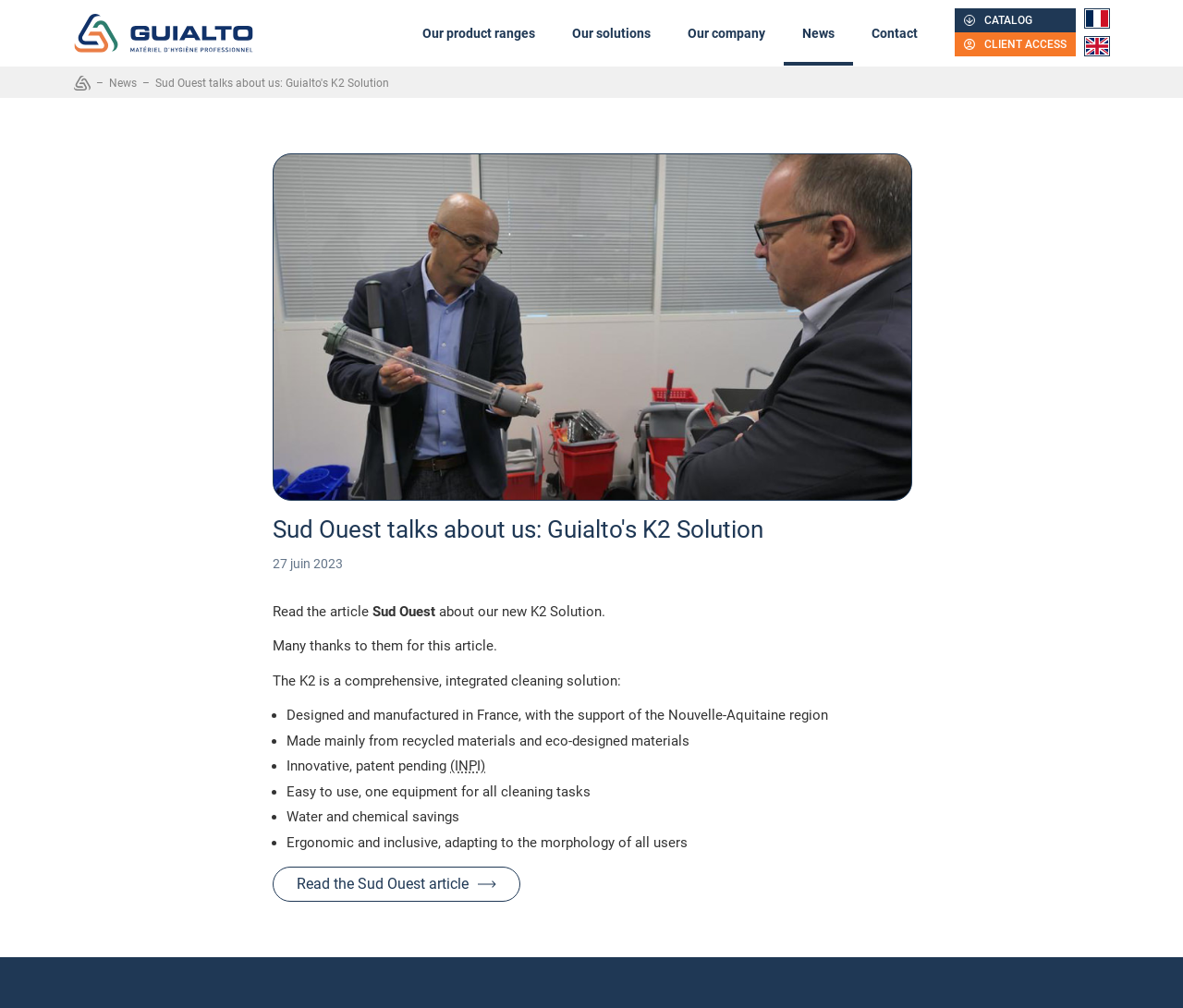Show the bounding box coordinates of the element that should be clicked to complete the task: "View the Sud Ouest article".

[0.315, 0.598, 0.368, 0.617]